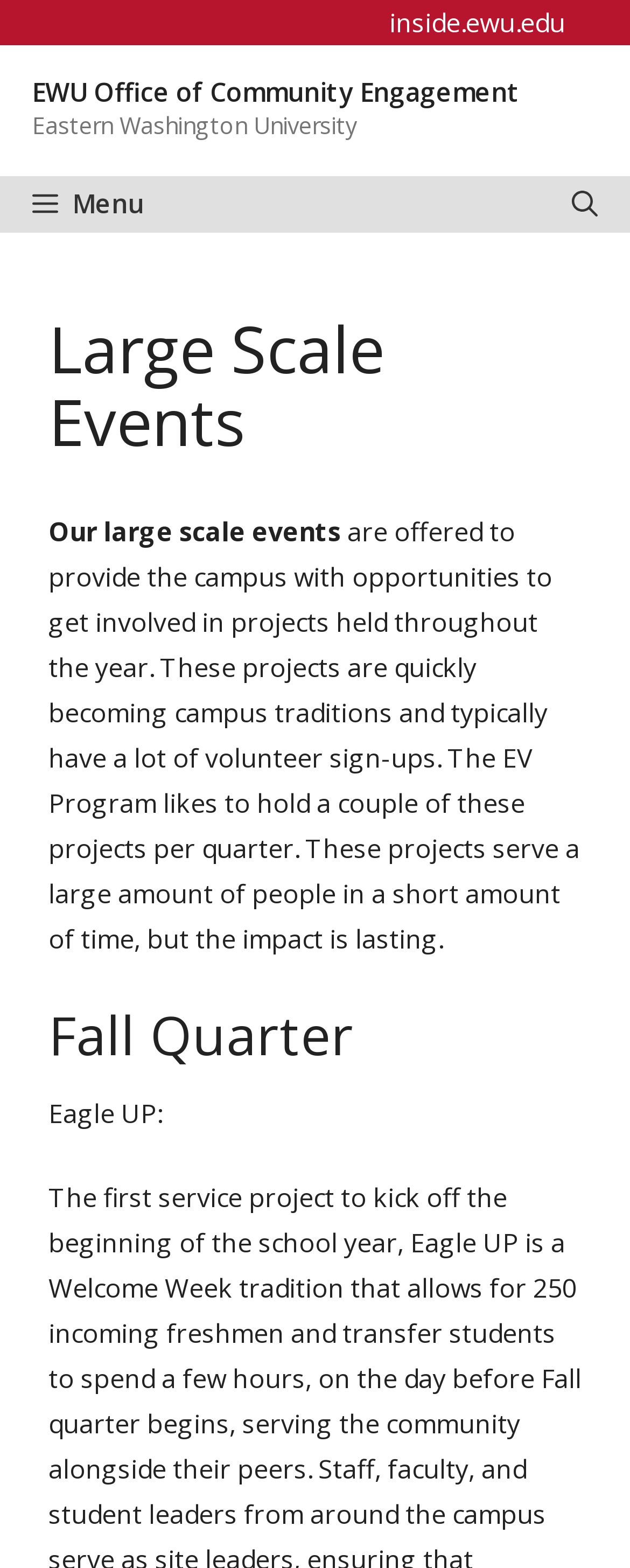Please analyze the image and give a detailed answer to the question:
What is the primary navigation menu controlled by?

I found the answer by looking at the navigation section of the webpage, where it says 'Menu' in a button element that controls the primary navigation menu.